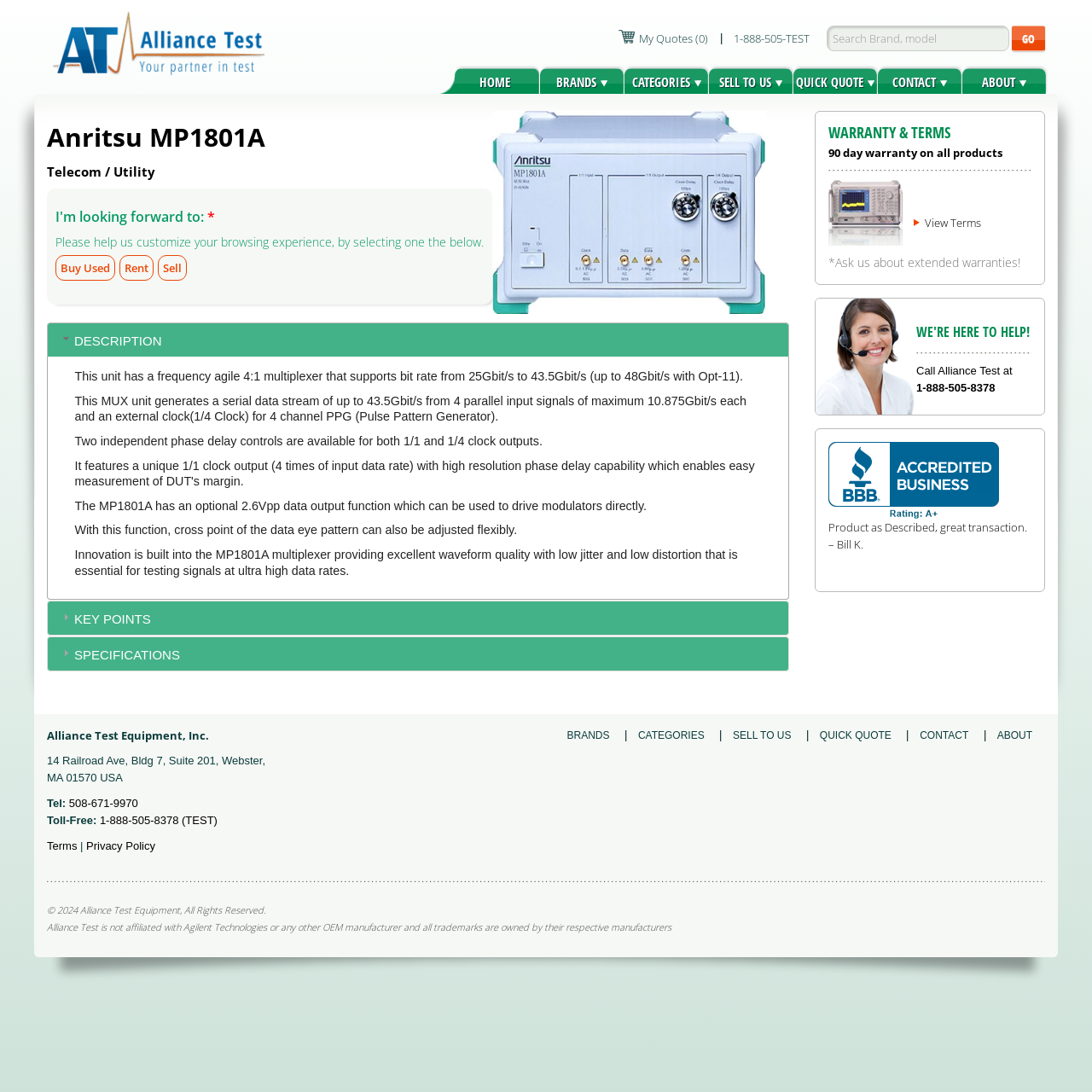Provide the bounding box coordinates of the HTML element this sentence describes: "1-888-505-8378 (TEST)". The bounding box coordinates consist of four float numbers between 0 and 1, i.e., [left, top, right, bottom].

[0.091, 0.746, 0.199, 0.757]